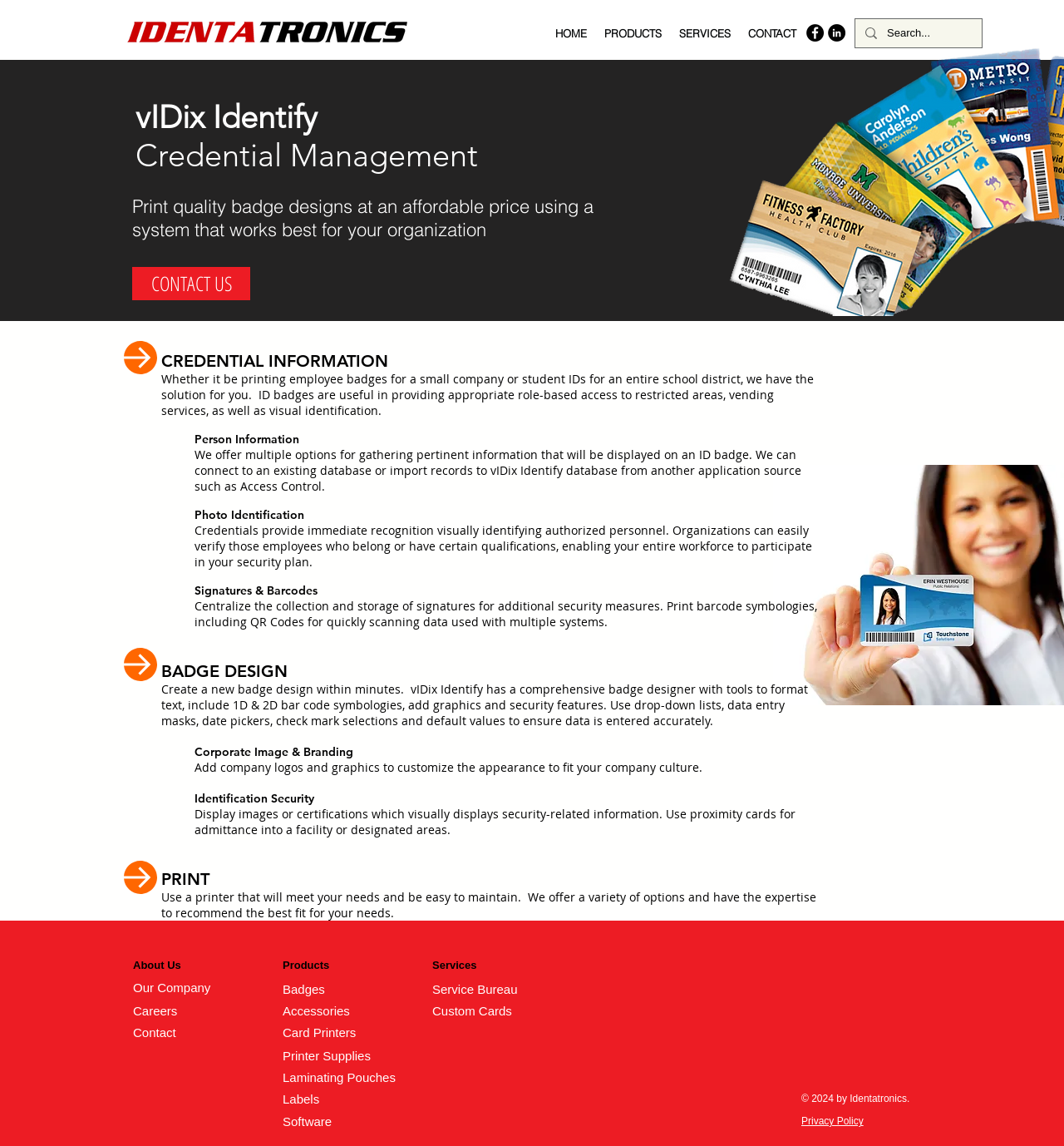Please identify the coordinates of the bounding box that should be clicked to fulfill this instruction: "Click on HOME".

[0.513, 0.012, 0.559, 0.046]